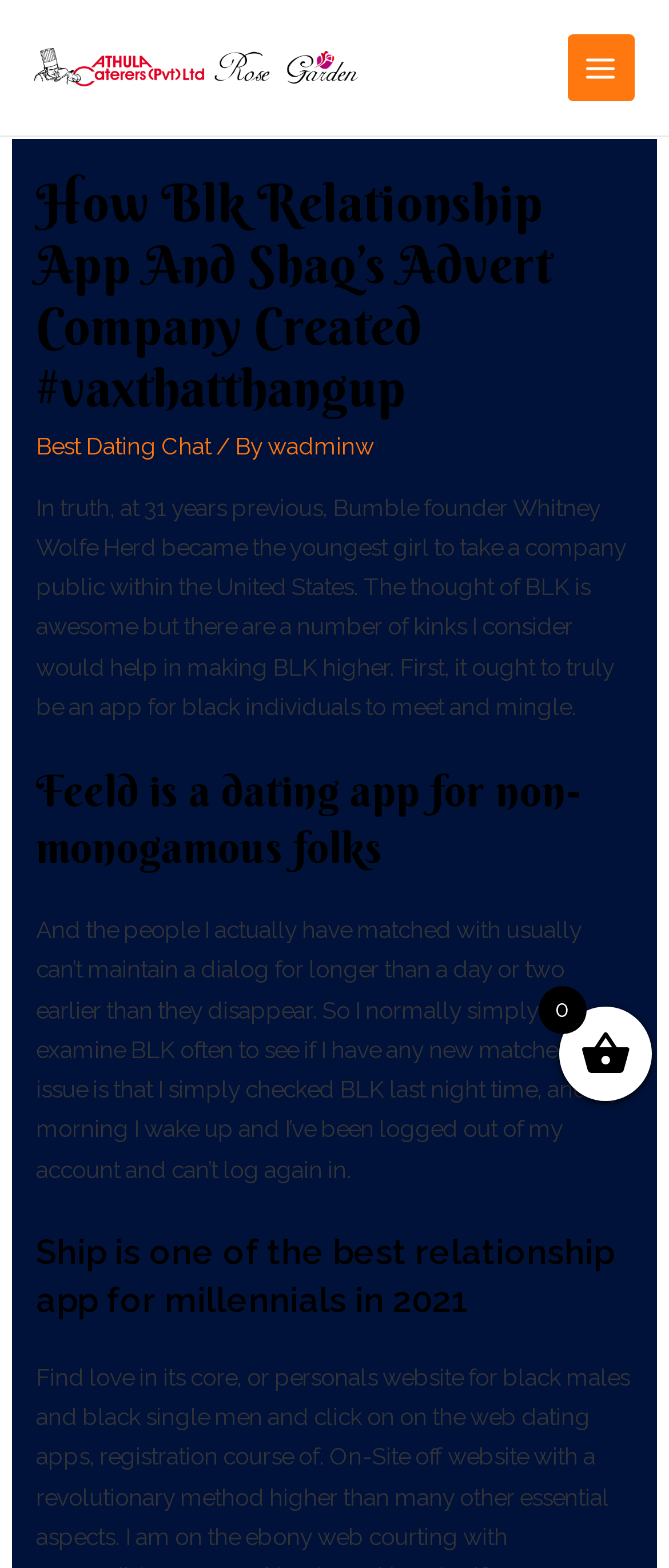Determine the bounding box of the UI component based on this description: "Best Dating Chat". The bounding box coordinates should be four float values between 0 and 1, i.e., [left, top, right, bottom].

[0.054, 0.276, 0.316, 0.293]